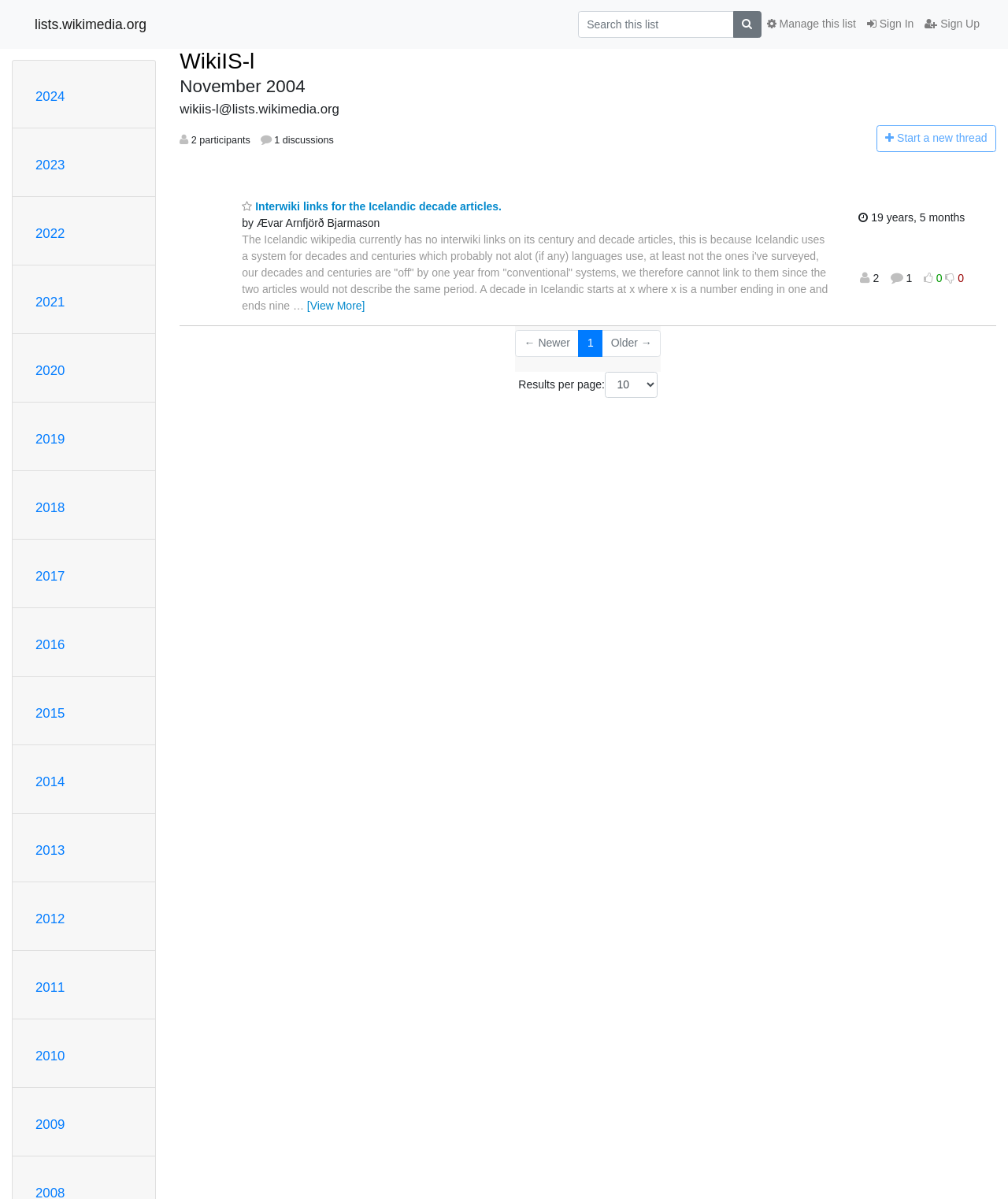Highlight the bounding box of the UI element that corresponds to this description: "Manage this list".

[0.755, 0.009, 0.855, 0.032]